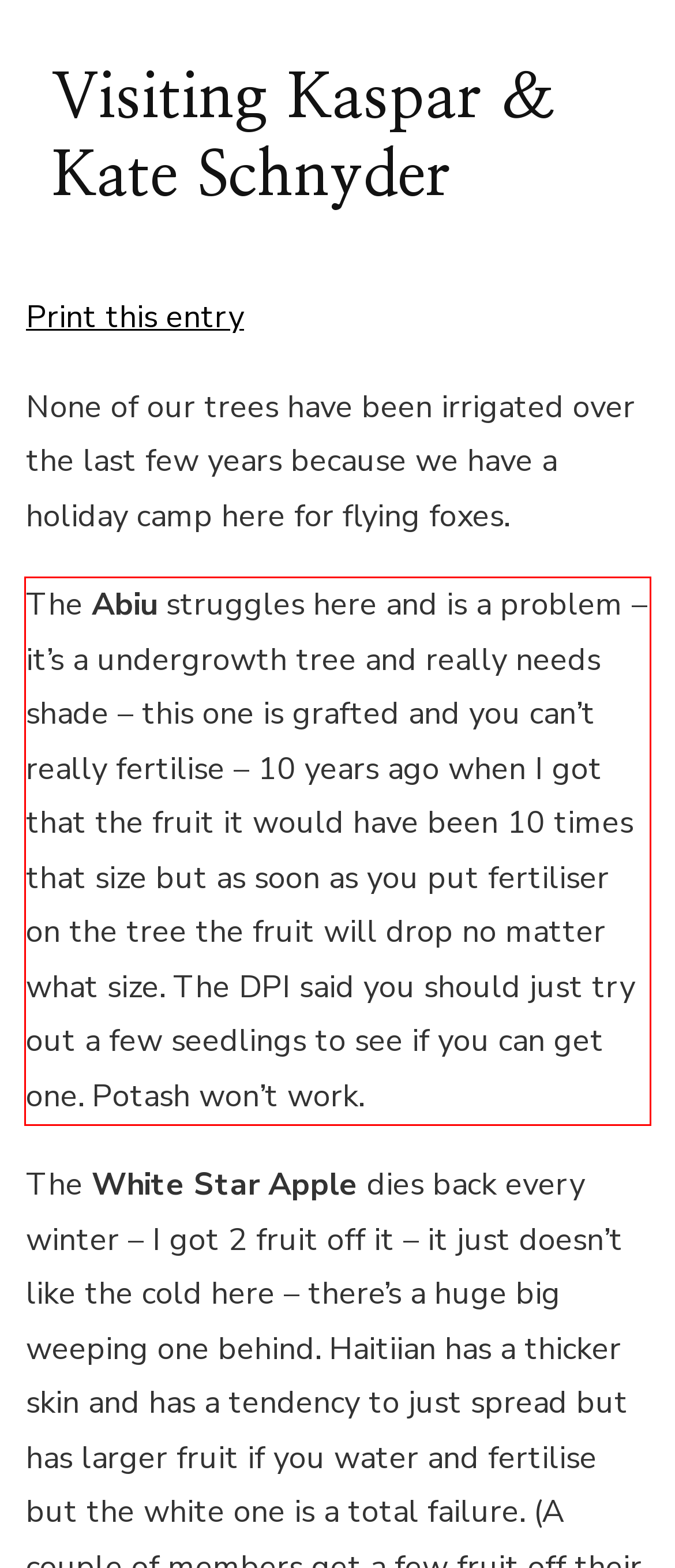You are given a screenshot with a red rectangle. Identify and extract the text within this red bounding box using OCR.

The Abiu struggles here and is a problem – it’s a undergrowth tree and really needs shade – this one is grafted and you can’t really fertilise – 10 years ago when I got that the fruit it would have been 10 times that size but as soon as you put fertiliser on the tree the fruit will drop no matter what size. The DPI said you should just try out a few seedlings to see if you can get one. Potash won’t work.